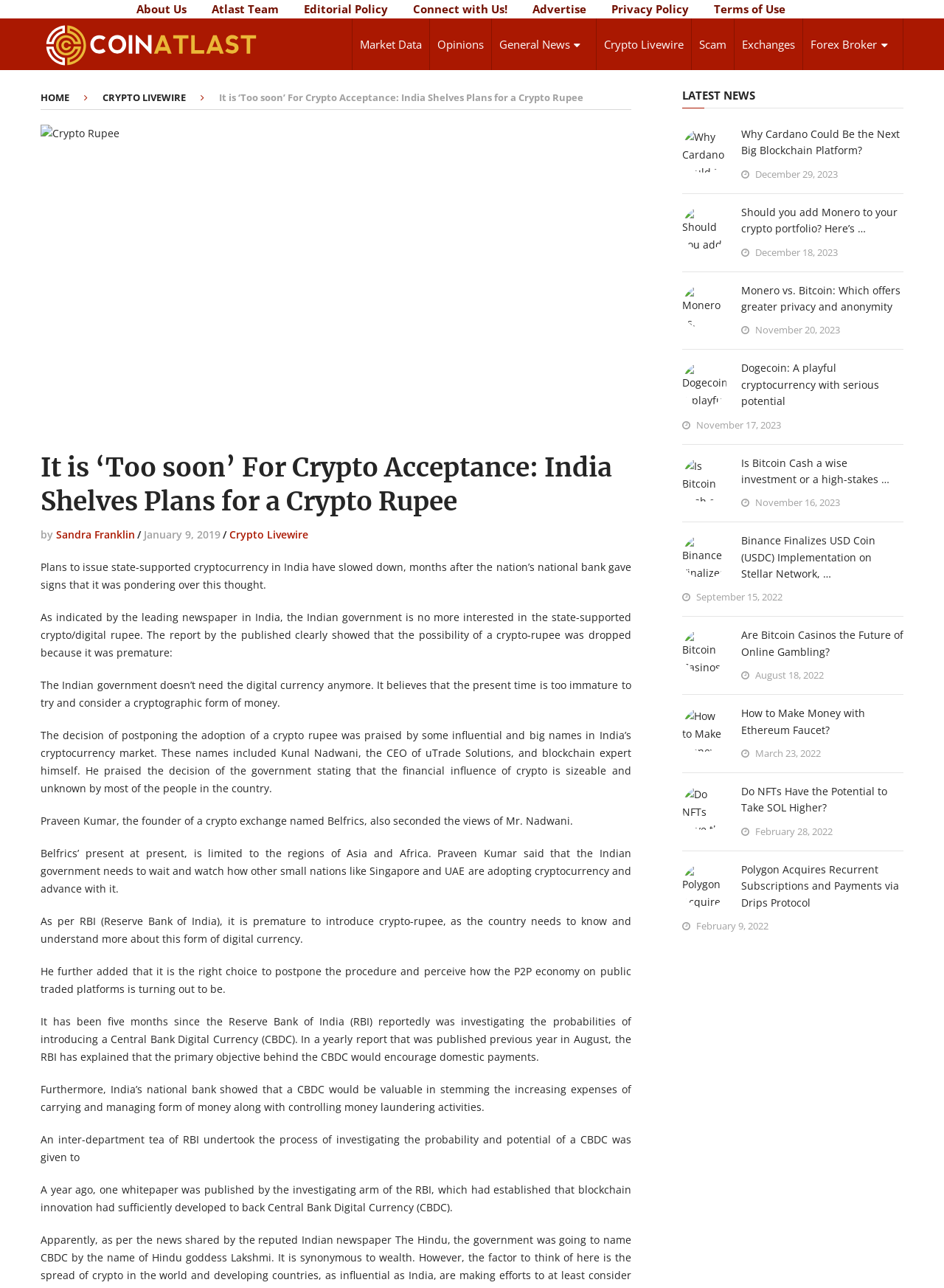Please find the bounding box coordinates of the section that needs to be clicked to achieve this instruction: "Learn more about 'Crypto Livewire'".

[0.243, 0.41, 0.327, 0.42]